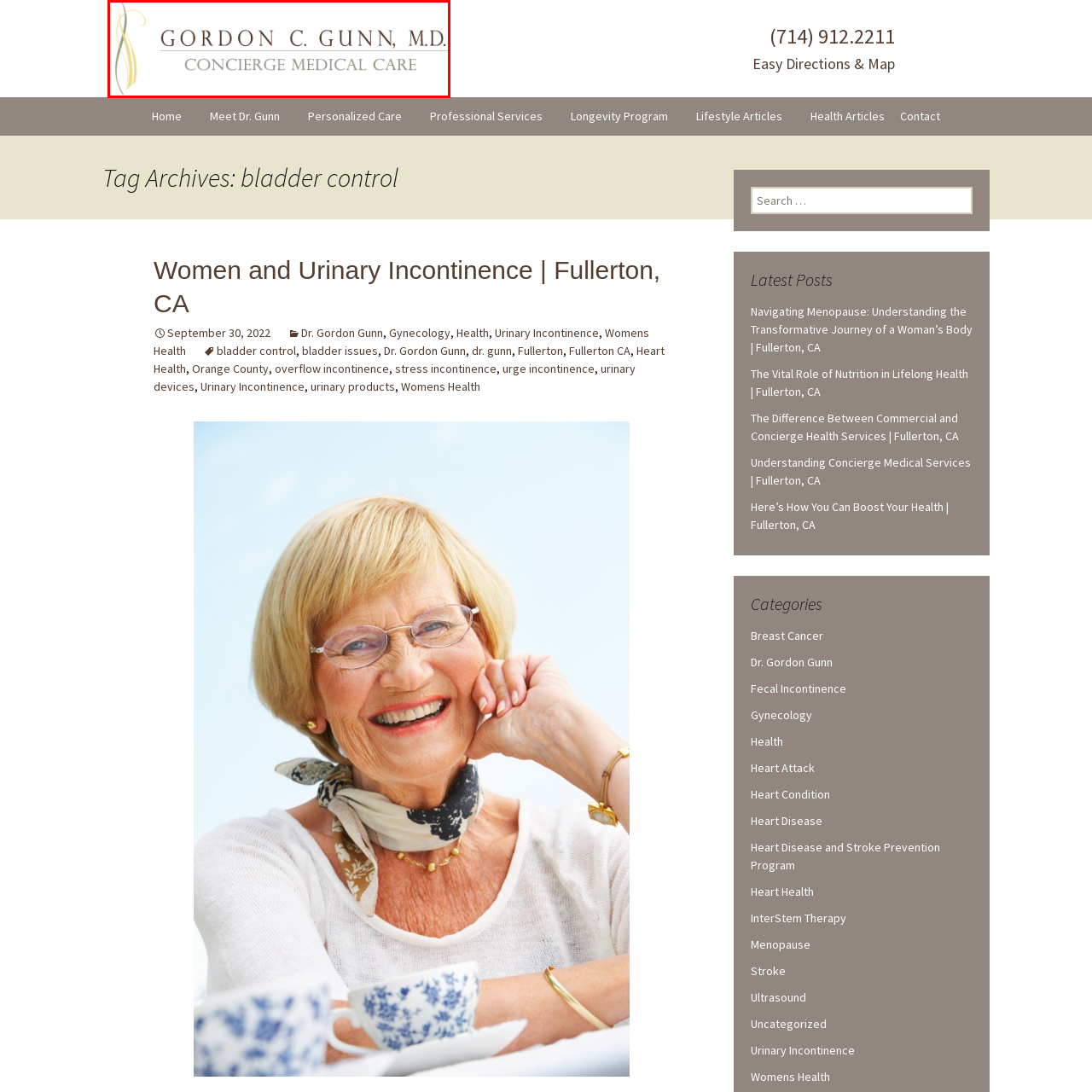What type of medical care is provided?
Pay attention to the image surrounded by the red bounding box and answer the question in detail based on the image.

The phrase 'CONCIERGE MEDICAL CARE' is presented in a softer, muted tone below the name, indicating that the medical care service provided is concierge medical care, which focuses on customized patient experiences.